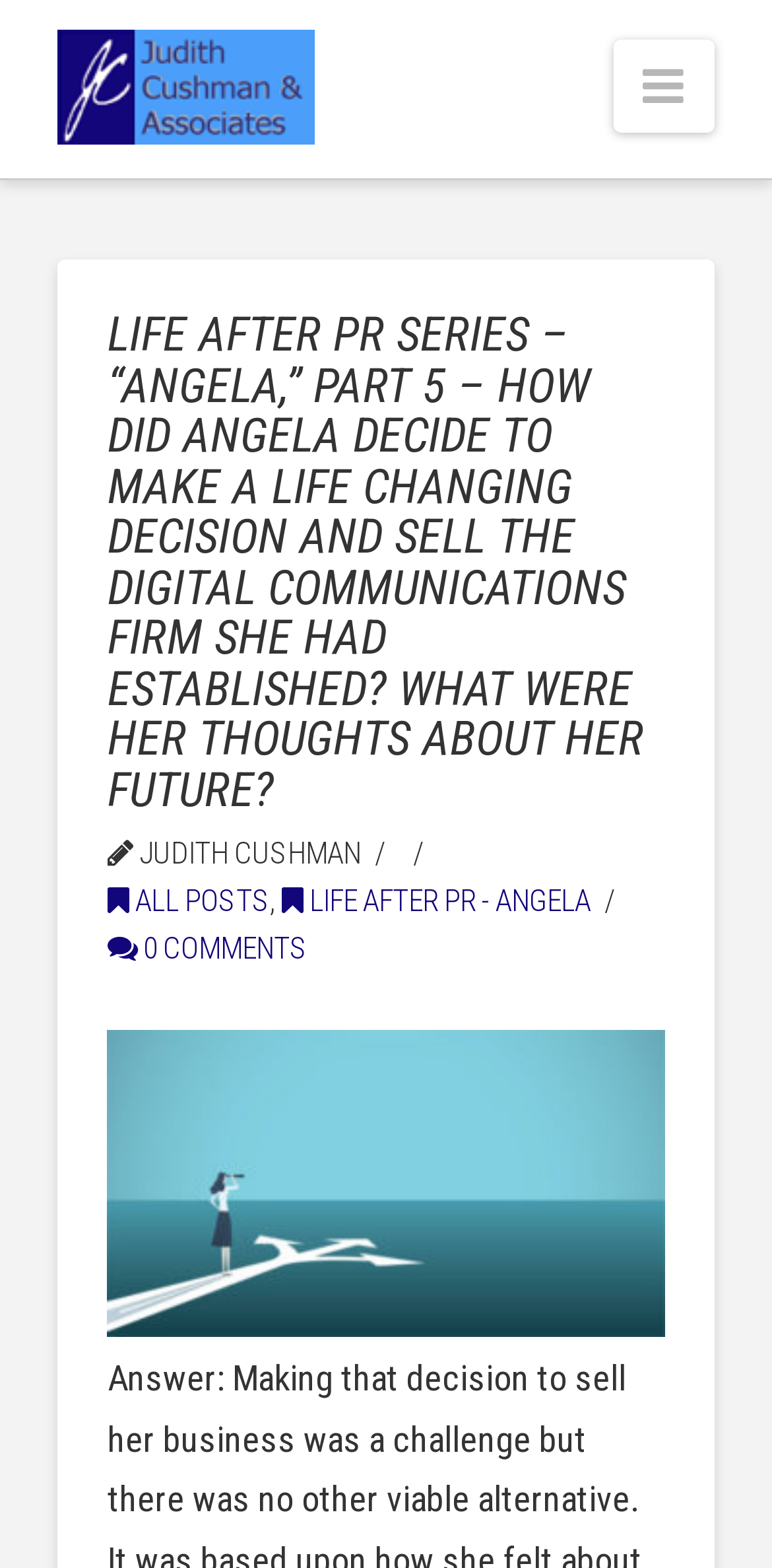Locate and provide the bounding box coordinates for the HTML element that matches this description: "Life After PR - Angela".

[0.365, 0.564, 0.765, 0.586]